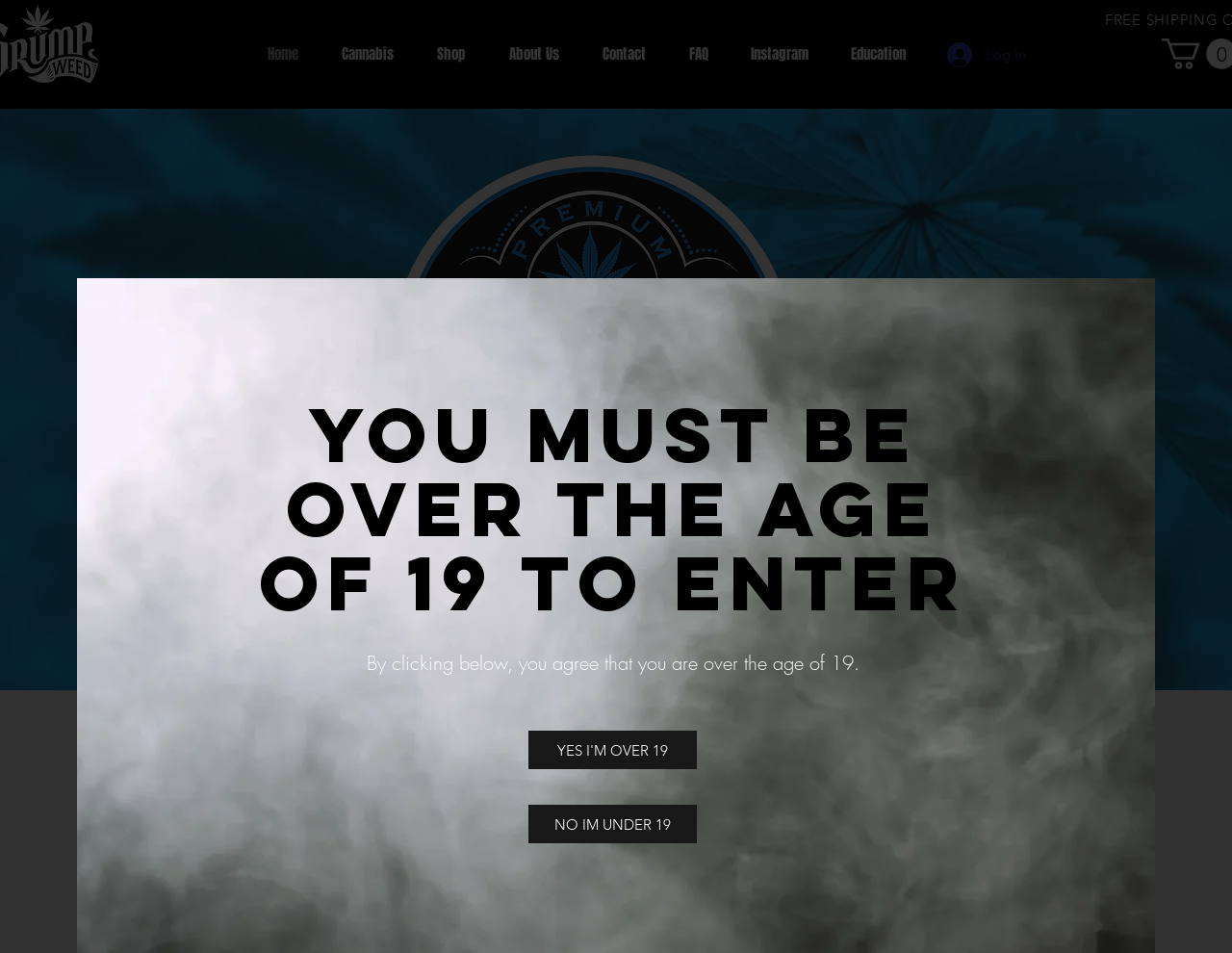Please identify the bounding box coordinates of the element's region that I should click in order to complete the following instruction: "Click on the Home link". The bounding box coordinates consist of four float numbers between 0 and 1, i.e., [left, top, right, bottom].

[0.199, 0.031, 0.259, 0.082]